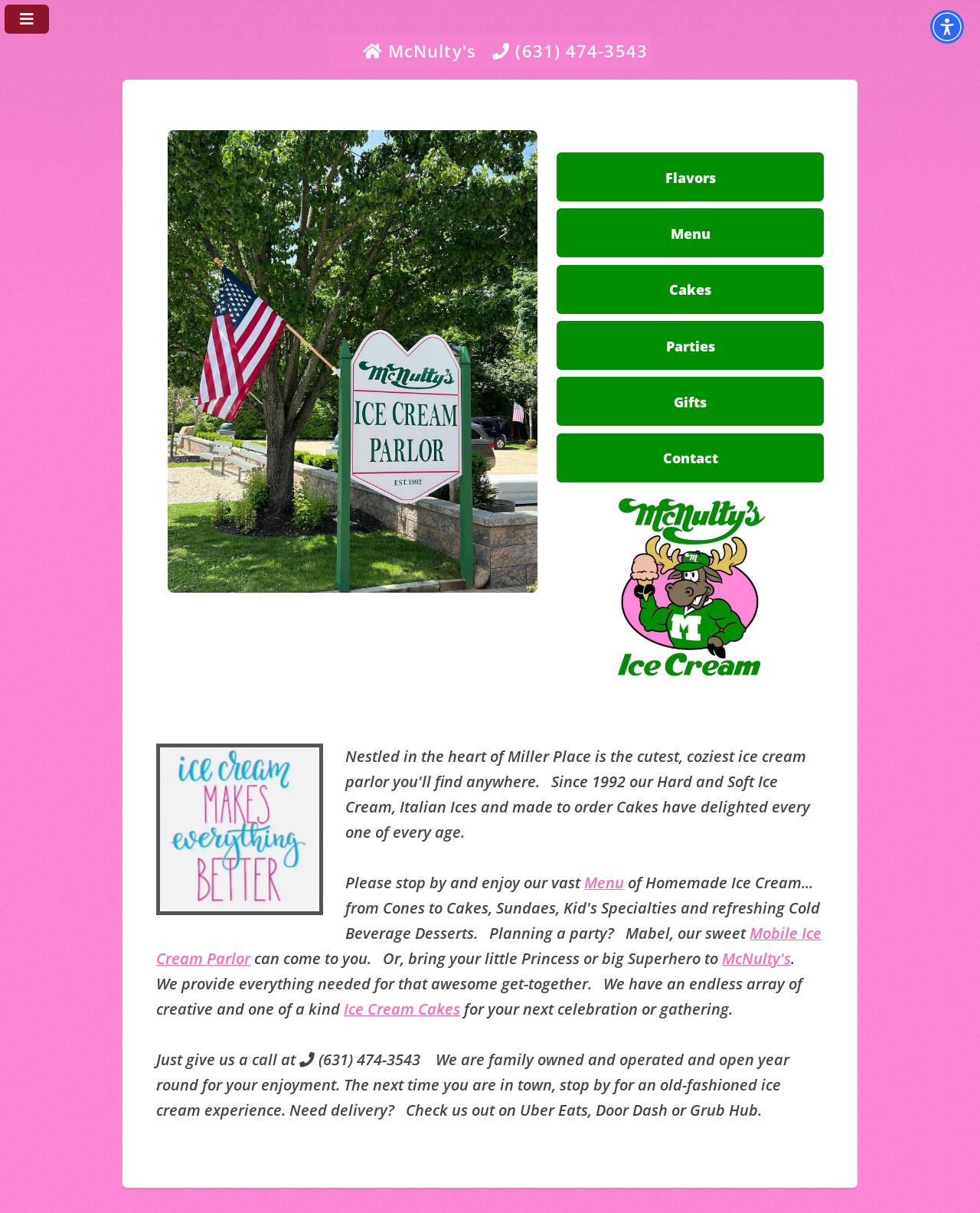Please indicate the bounding box coordinates of the element's region to be clicked to achieve the instruction: "Order 'Ice Cream Cakes' online". Provide the coordinates as four float numbers between 0 and 1, i.e., [left, top, right, bottom].

[0.351, 0.823, 0.47, 0.84]